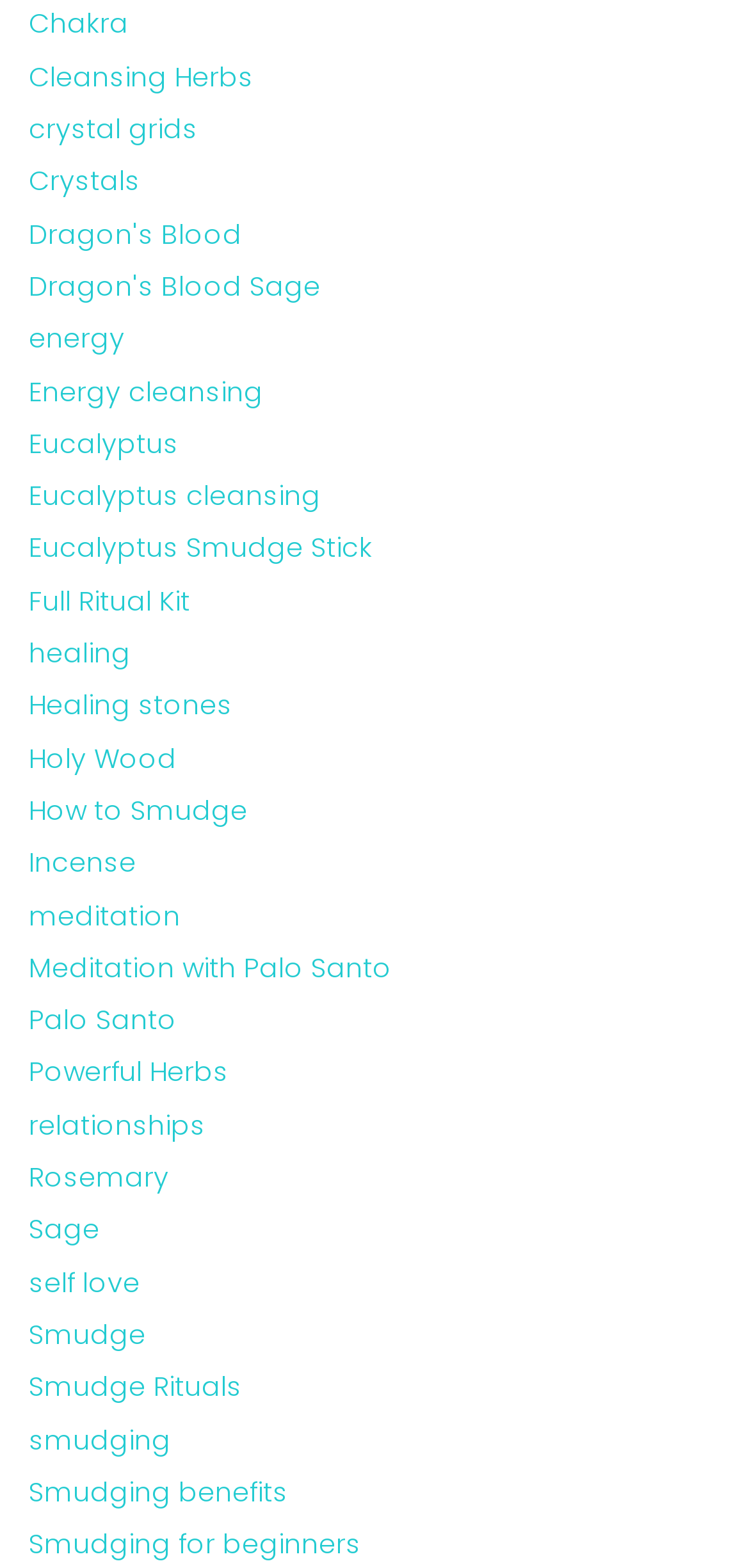Identify the bounding box coordinates of the region that should be clicked to execute the following instruction: "explore the benefits of Smudging".

[0.038, 0.906, 0.228, 0.93]